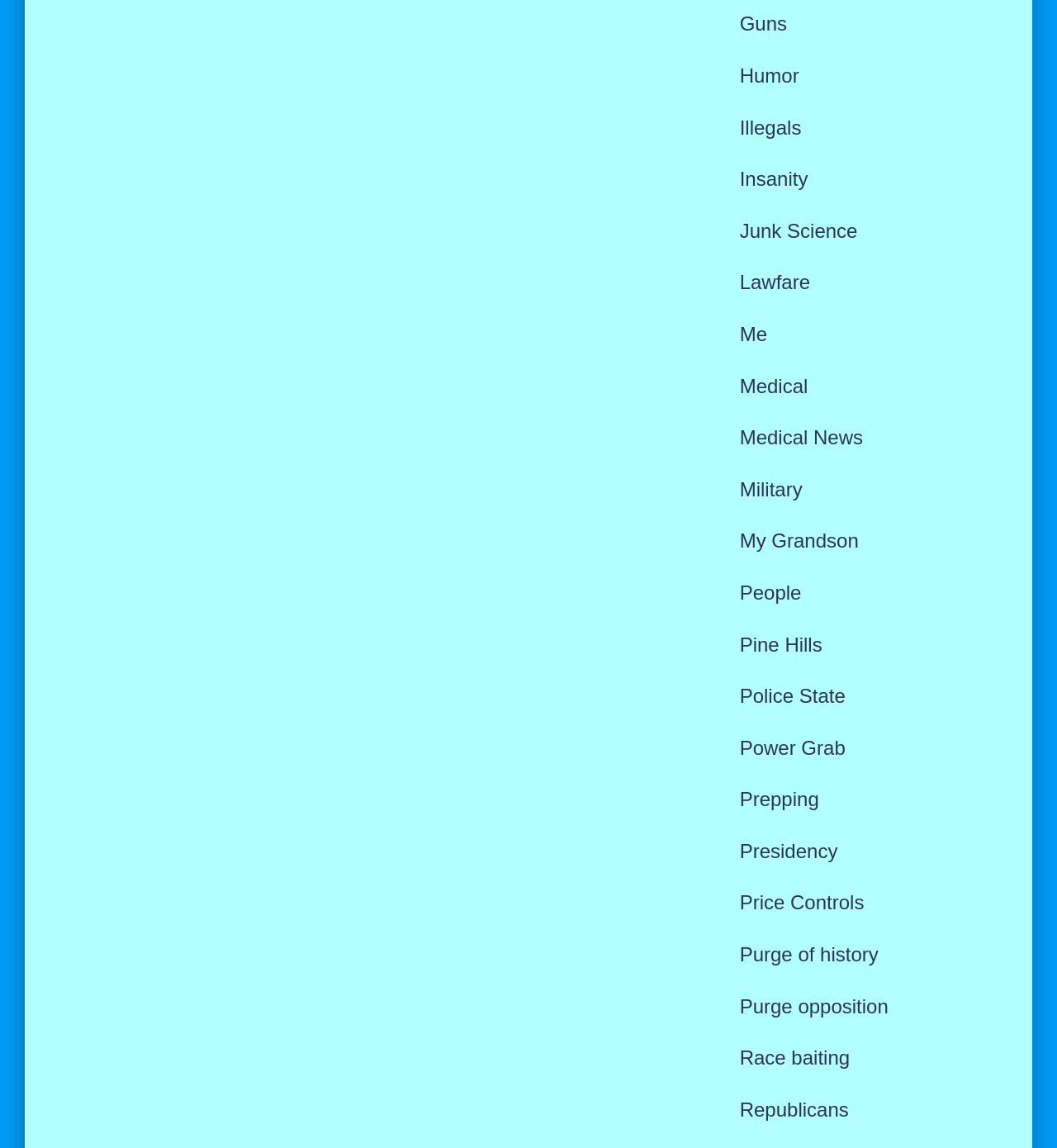Are there any links related to health on the webpage?
From the image, respond using a single word or phrase.

Yes